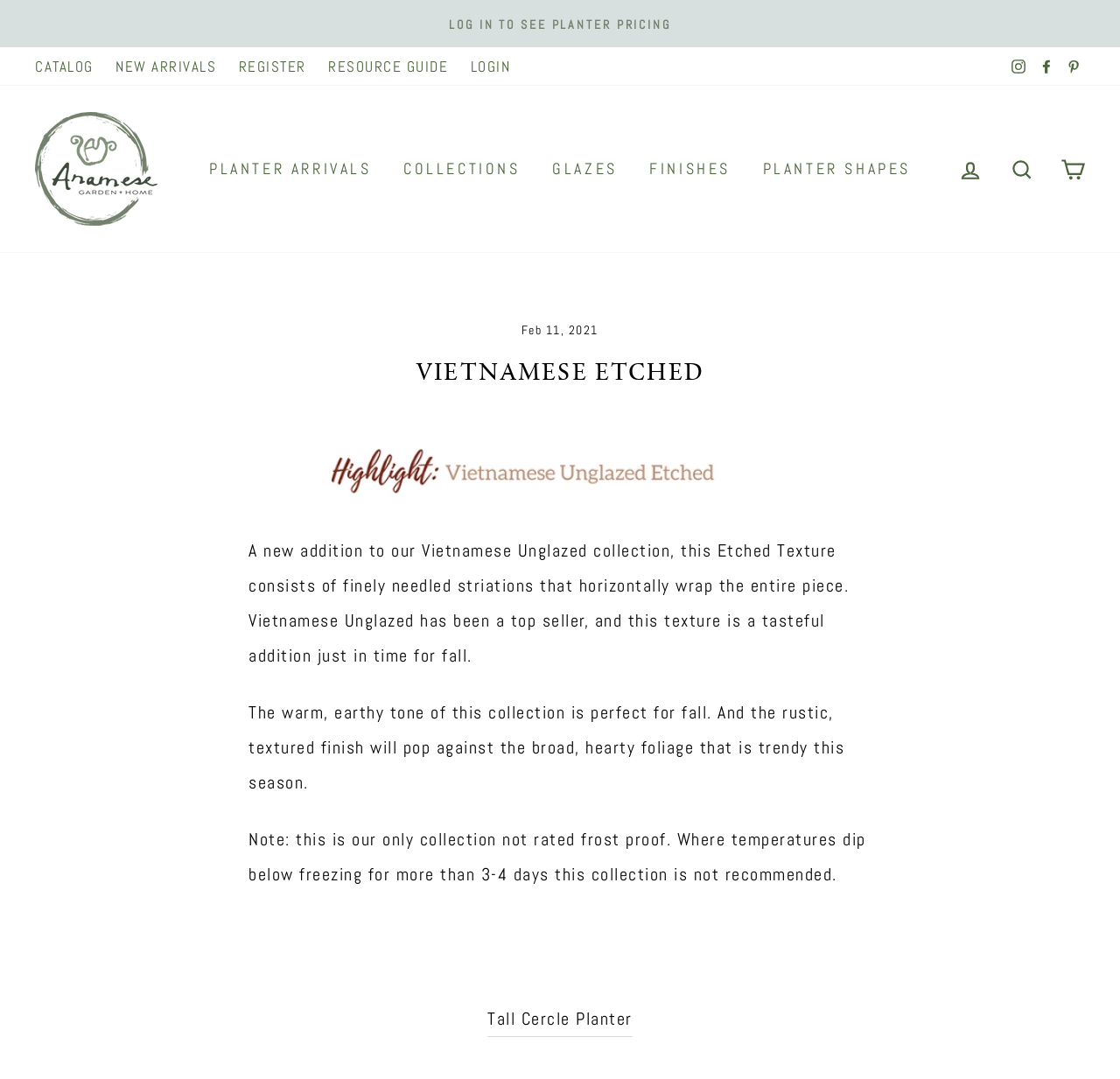Specify the bounding box coordinates of the element's region that should be clicked to achieve the following instruction: "Learn more about the Grammar and Writing series". The bounding box coordinates consist of four float numbers between 0 and 1, in the format [left, top, right, bottom].

None